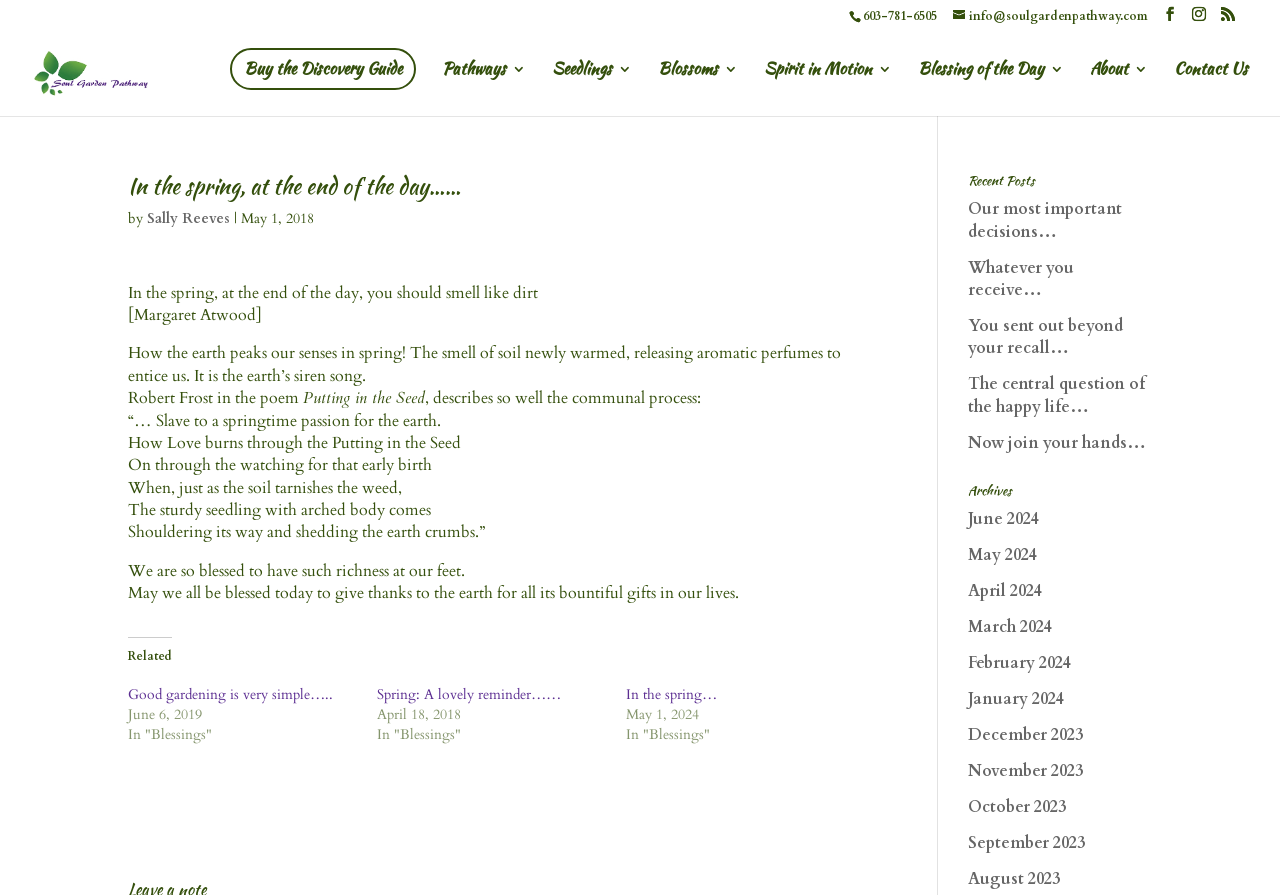Using the description: "Now join your hands…", determine the UI element's bounding box coordinates. Ensure the coordinates are in the format of four float numbers between 0 and 1, i.e., [left, top, right, bottom].

[0.756, 0.482, 0.895, 0.507]